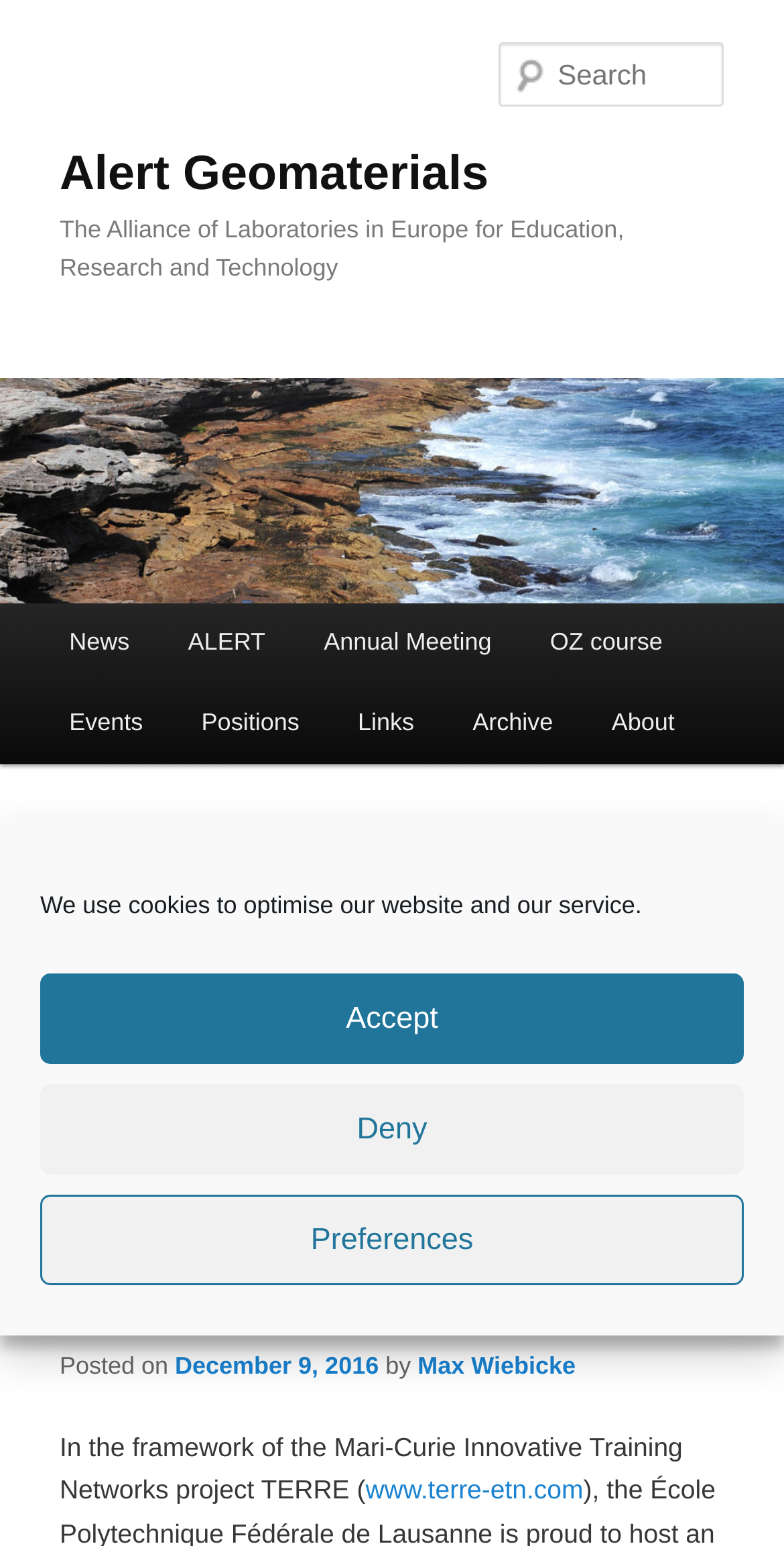Determine the bounding box for the HTML element described here: "OZ course". The coordinates should be given as [left, top, right, bottom] with each number being a float between 0 and 1.

[0.664, 0.39, 0.882, 0.443]